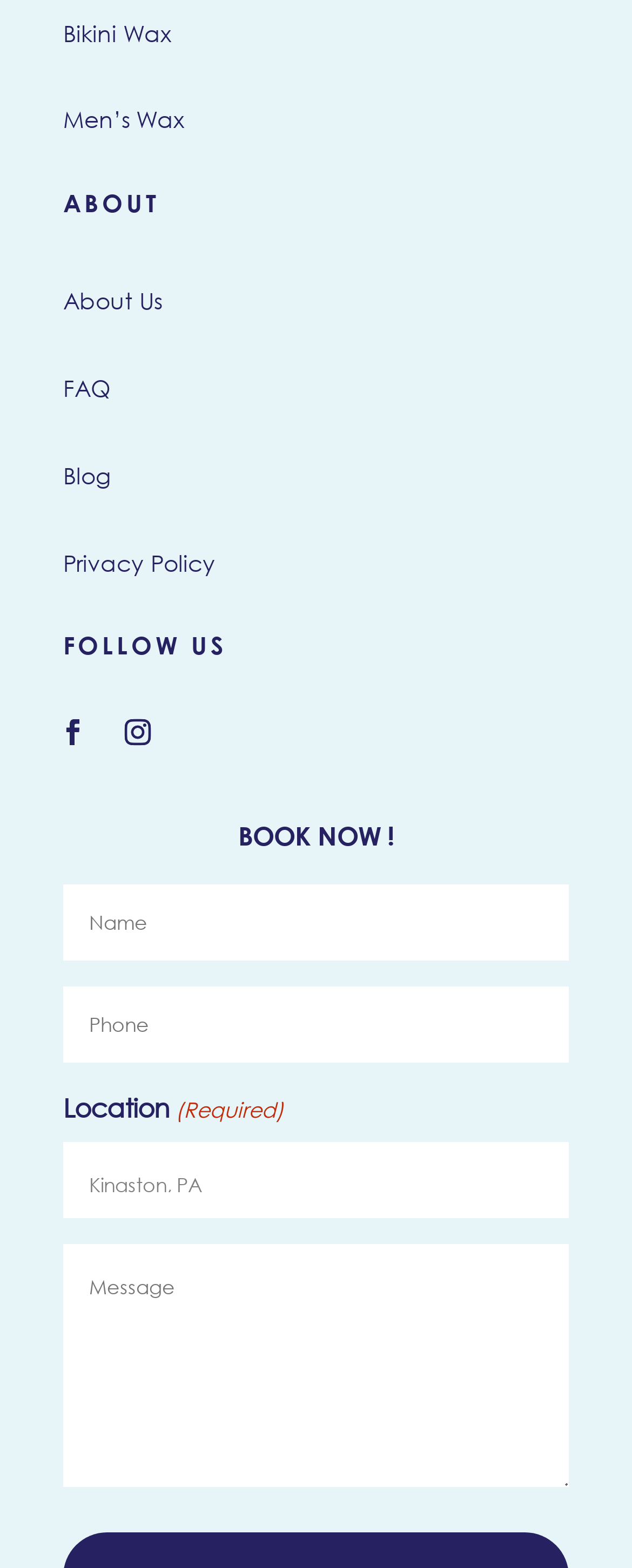Find the bounding box coordinates of the element to click in order to complete this instruction: "Click on 'BOOK NOW!' button". The bounding box coordinates must be four float numbers between 0 and 1, denoted as [left, top, right, bottom].

[0.1, 0.523, 0.9, 0.553]